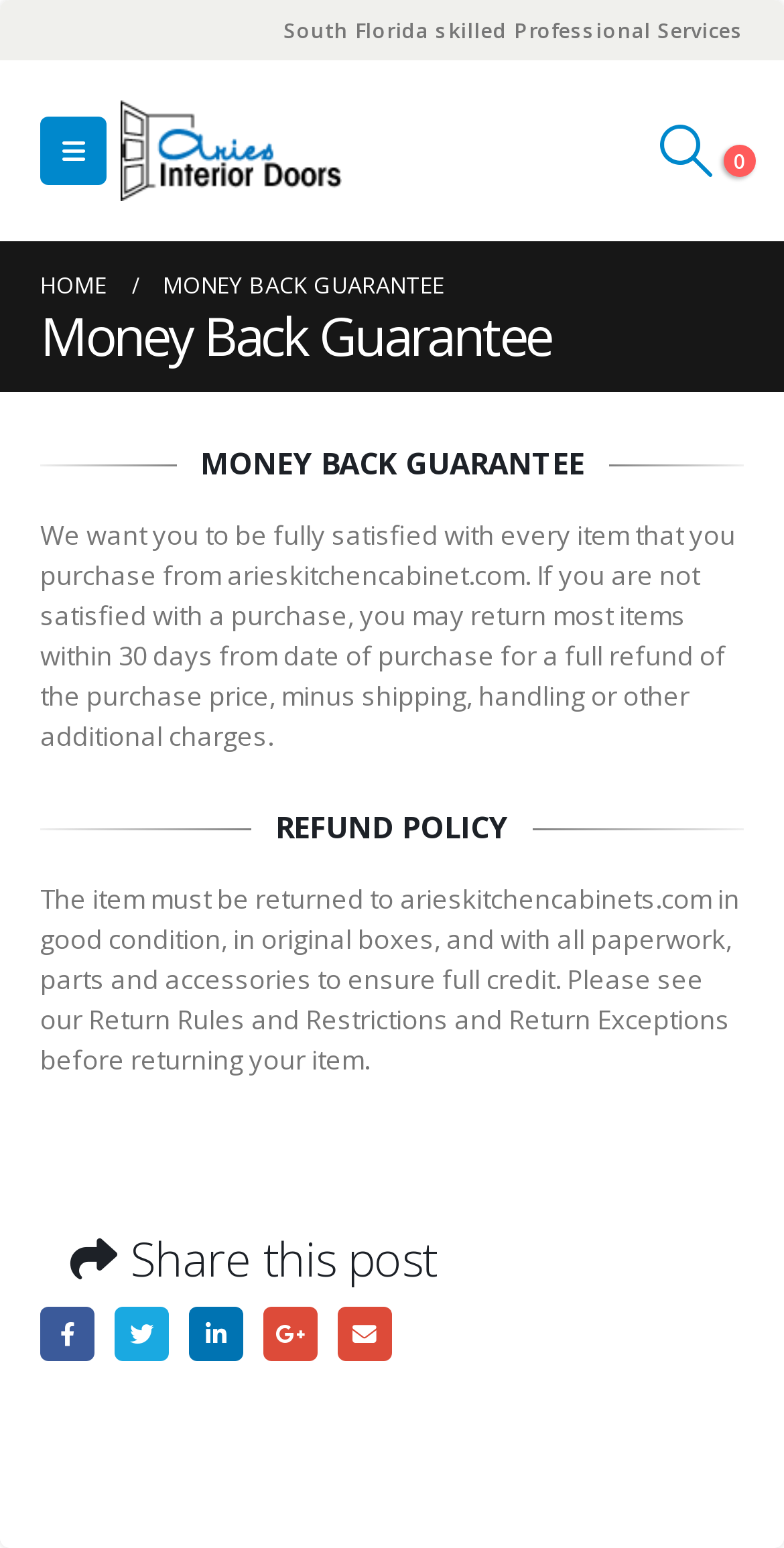Based on the image, provide a detailed response to the question:
What is the condition for returning items?

The webpage states that to ensure full credit, items must be returned to Aries Interior Doors in good condition, in original boxes, and with all paperwork, parts, and accessories. This information is provided in the article section under the Refund Policy.